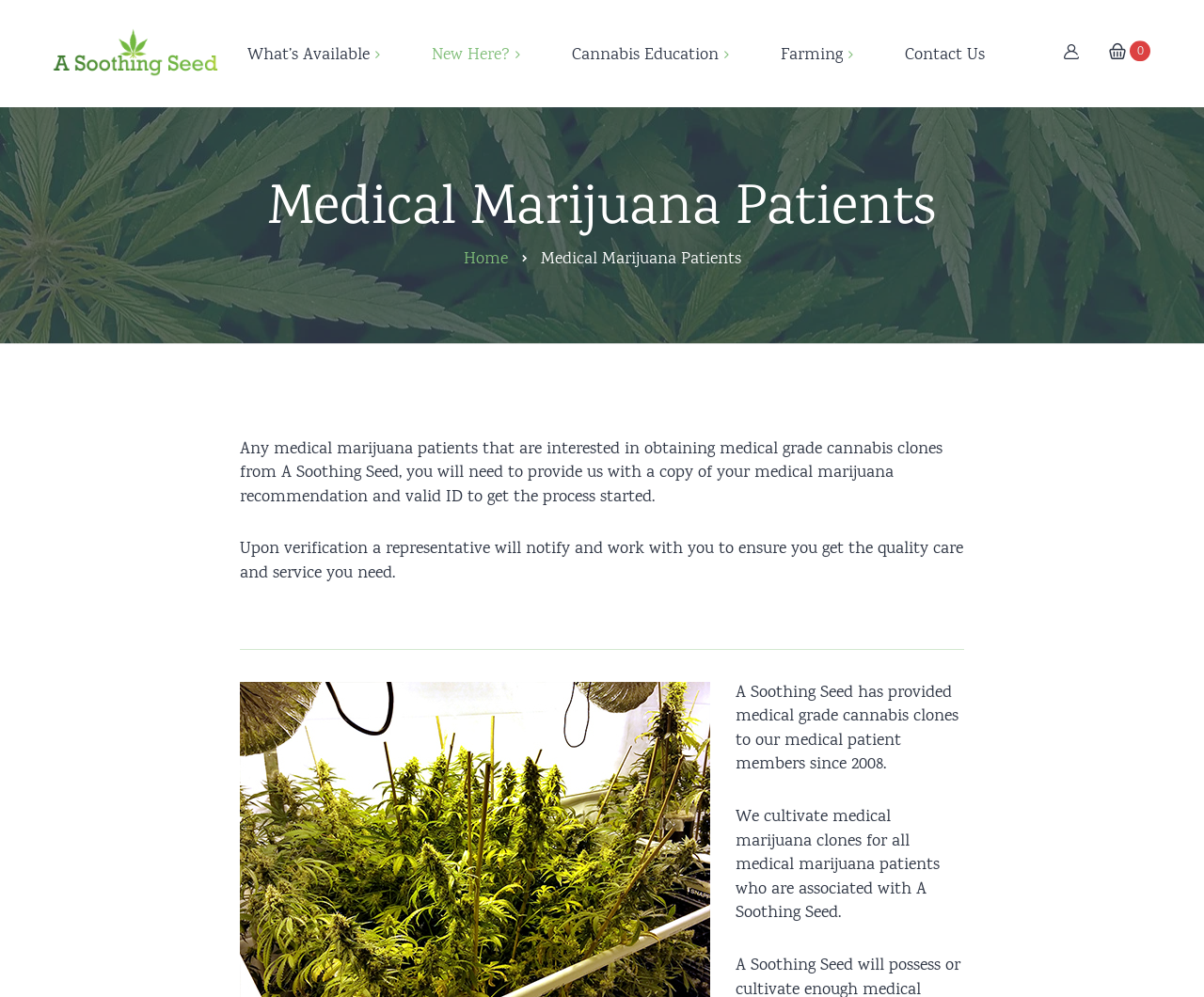Could you indicate the bounding box coordinates of the region to click in order to complete this instruction: "Click on 'Home'".

[0.385, 0.248, 0.421, 0.273]